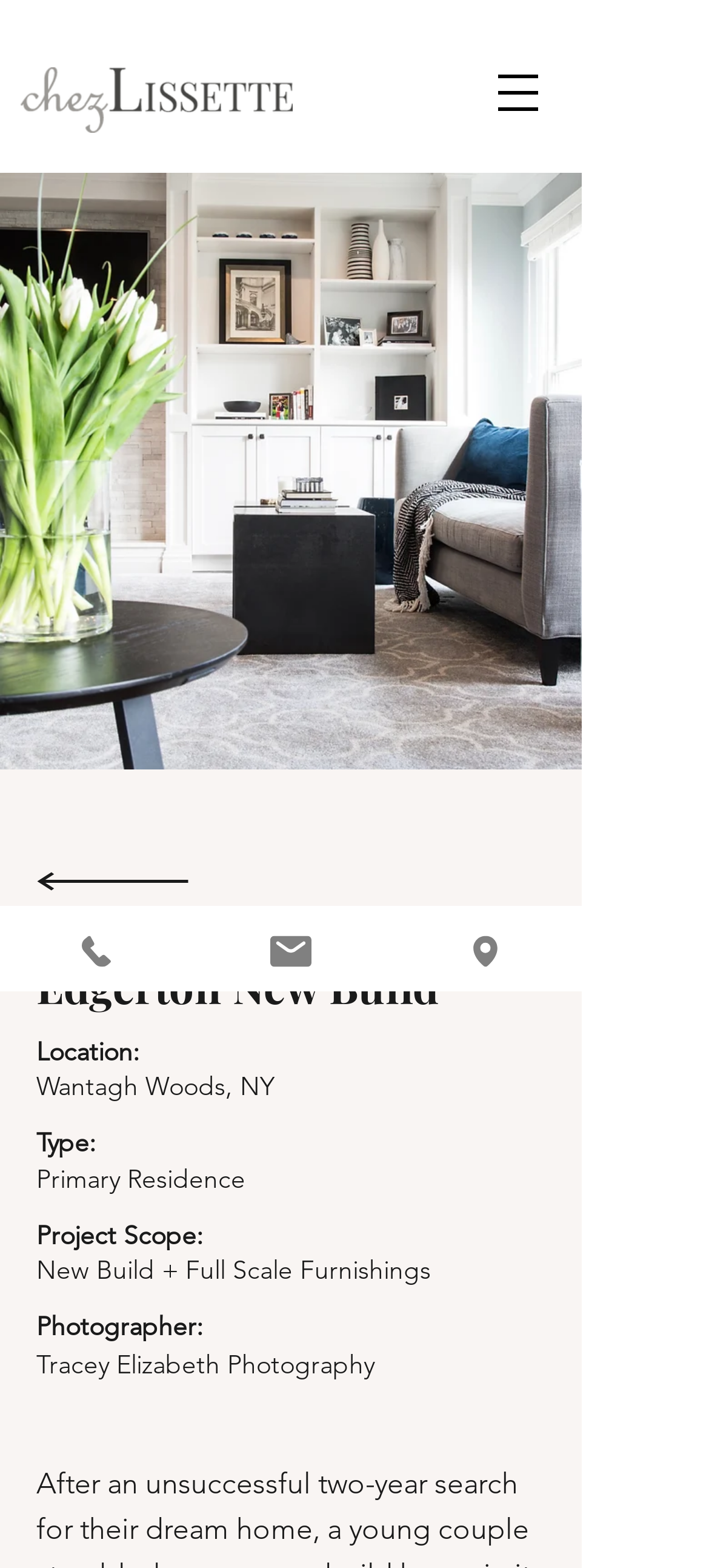Extract the bounding box for the UI element that matches this description: "Phone".

[0.0, 0.578, 0.274, 0.632]